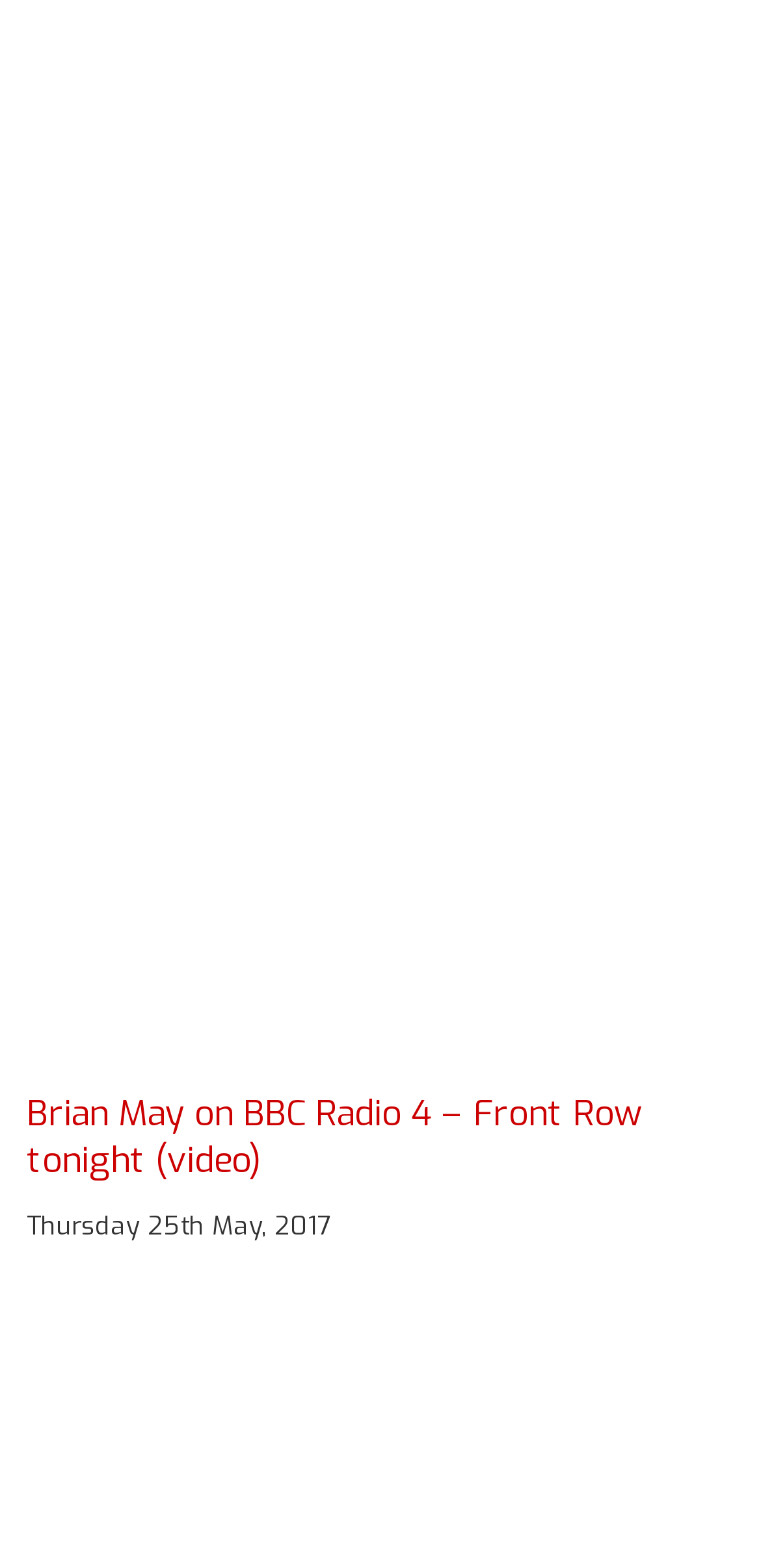Determine the bounding box coordinates of the clickable element necessary to fulfill the instruction: "Share by email". Provide the coordinates as four float numbers within the 0 to 1 range, i.e., [left, top, right, bottom].

[0.399, 0.087, 0.502, 0.137]